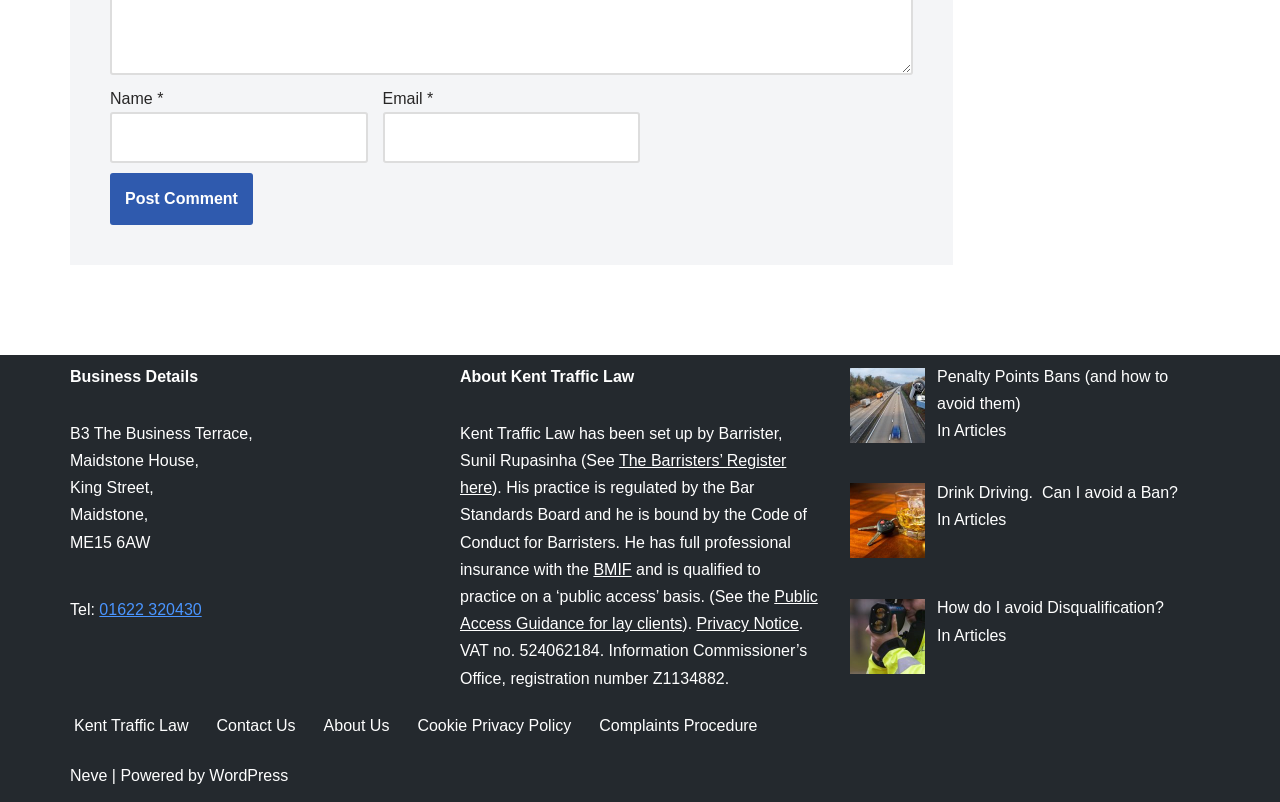Show me the bounding box coordinates of the clickable region to achieve the task as per the instruction: "Click Post Comment".

[0.086, 0.216, 0.198, 0.28]